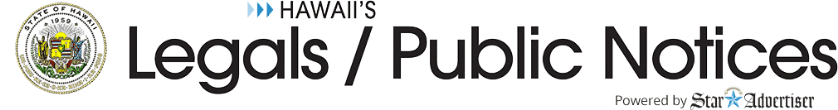Who is powering the platform for legal and public notices?
Observe the image and answer the question with a one-word or short phrase response.

Star Advertiser